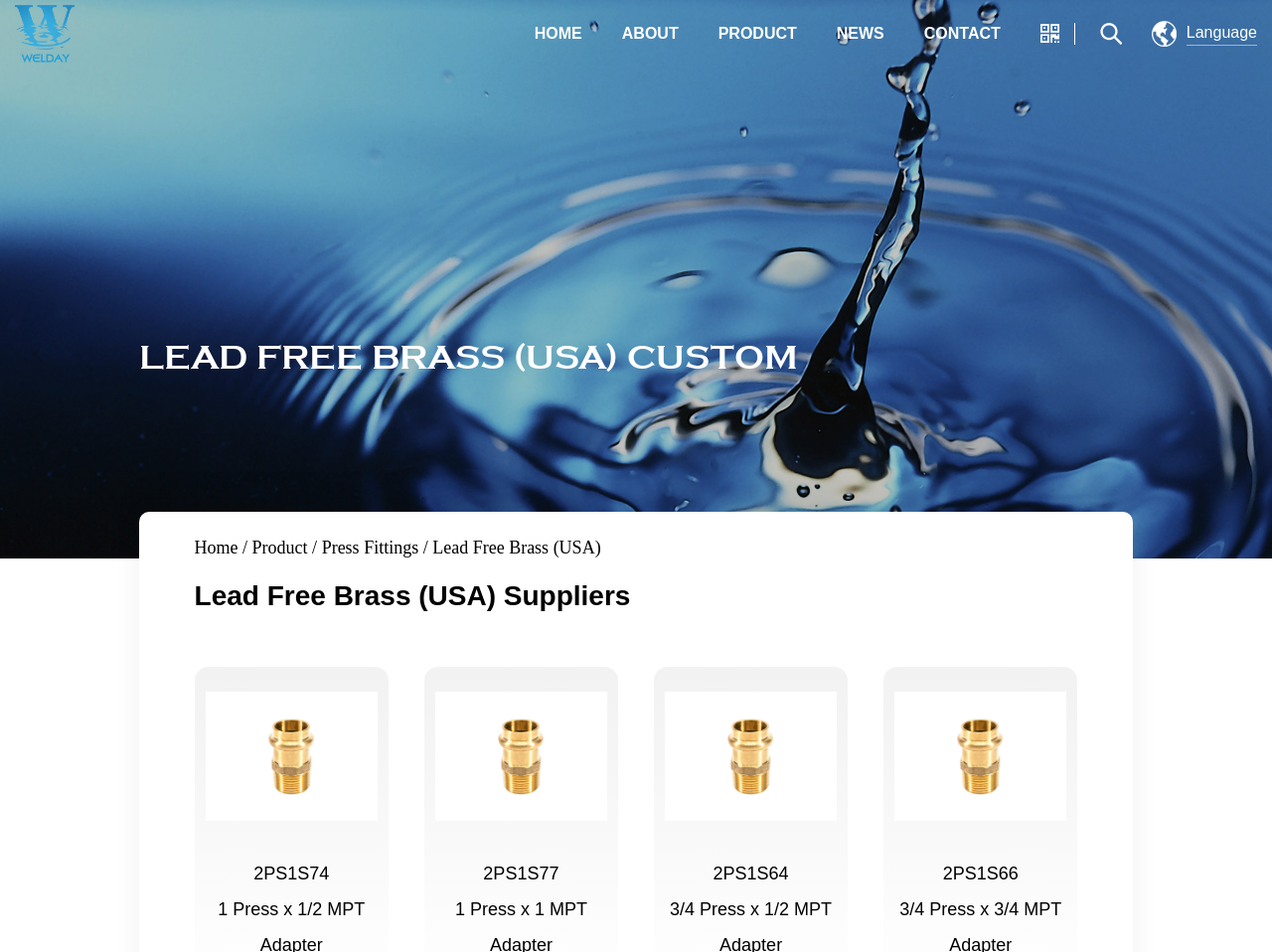How many product categories are listed?
Provide a short answer using one word or a brief phrase based on the image.

12